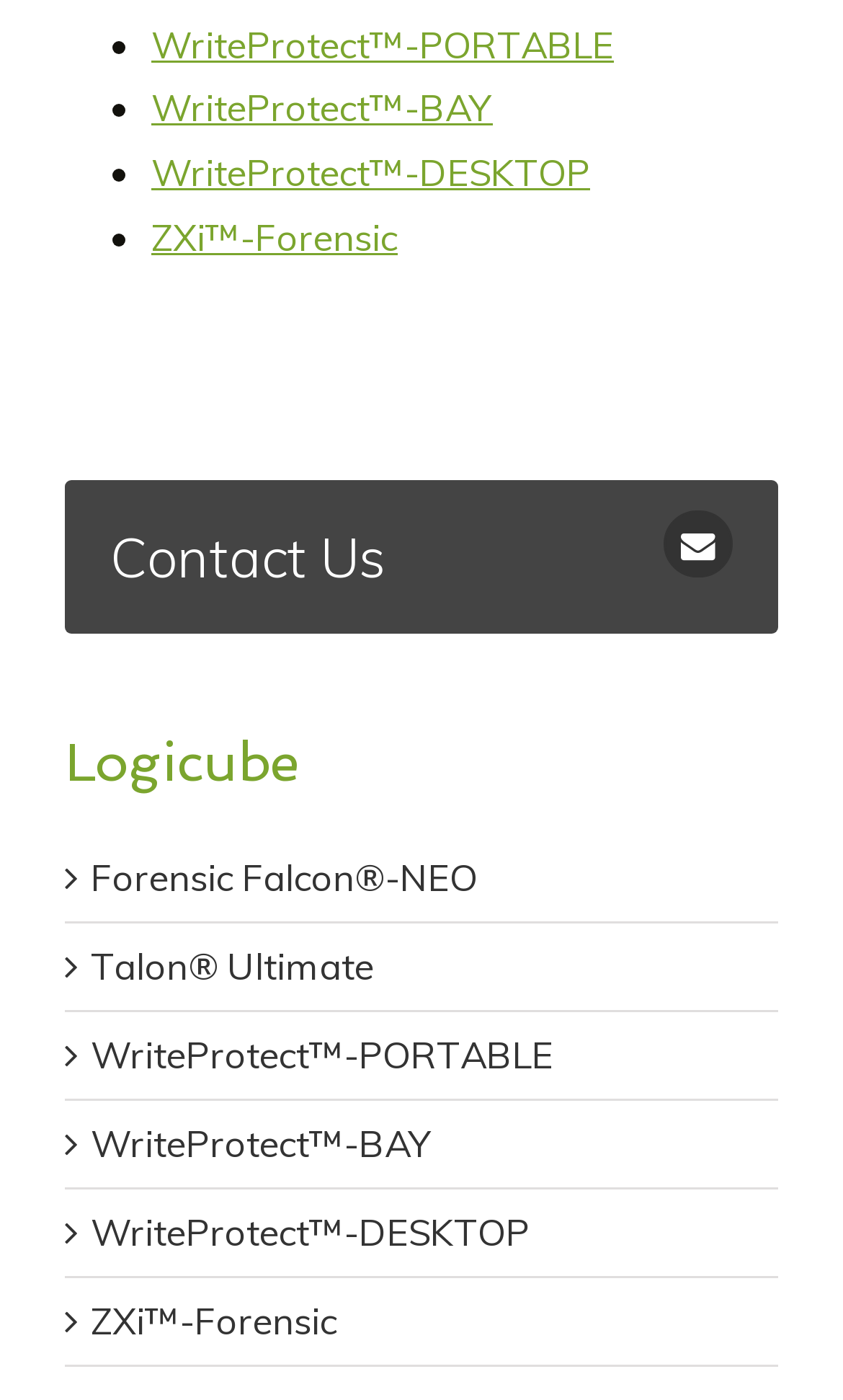Determine the bounding box coordinates of the element's region needed to click to follow the instruction: "Click on WriteProtect™-PORTABLE". Provide these coordinates as four float numbers between 0 and 1, formatted as [left, top, right, bottom].

[0.179, 0.015, 0.728, 0.047]